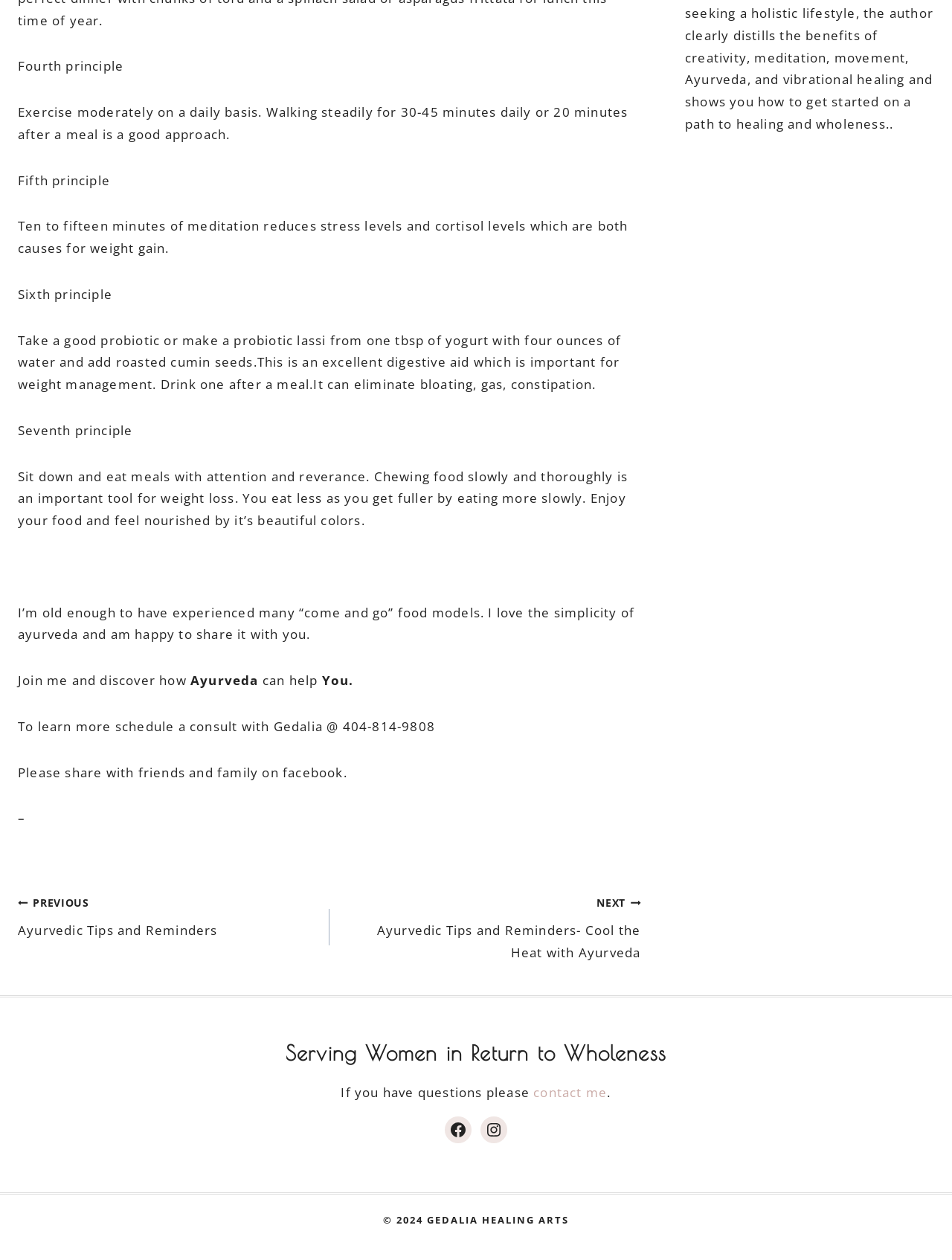Using the format (top-left x, top-left y, bottom-right x, bottom-right y), provide the bounding box coordinates for the described UI element. All values should be floating point numbers between 0 and 1: aria-label="Close"

None